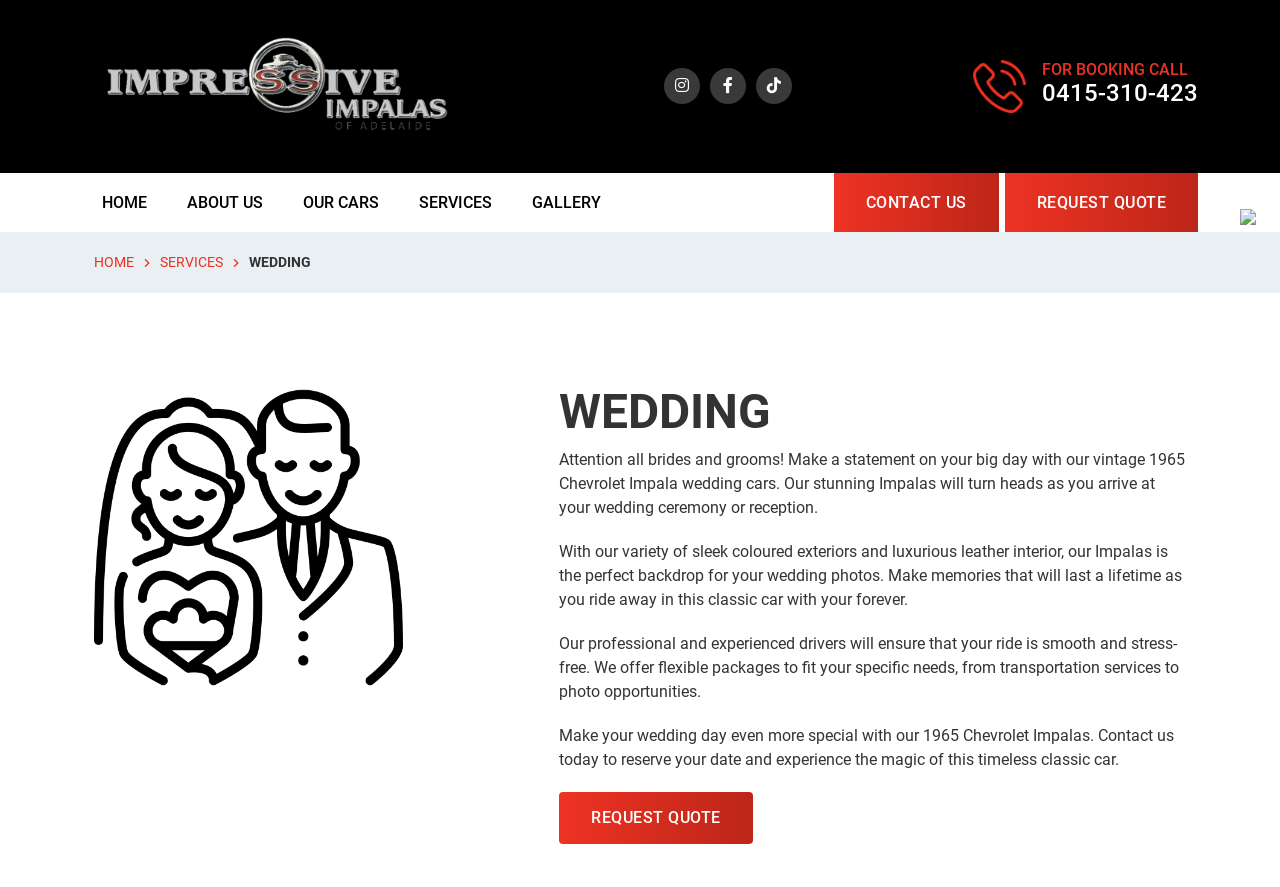Generate a detailed explanation of the webpage's features and information.

This webpage is about Impressive Impalas, a wedding car service that offers vintage 1965 Chevrolet Impala cars for weddings. At the top of the page, there is a logo image and a link to "Impressive Impalas" on the left, followed by three empty links on the right. Below this, there is a prominent call-to-action link "FOR BOOKING CALL 0415-310-423" with a small image of a phone icon next to it, taking up most of the width of the page.

The main content of the page is divided into two sections. On the left, there is a navigation menu with links to "HOME", "ABOUT US", "OUR CARS", "SERVICES", "GALLERY", "CONTACT US", and "REQUEST QUOTE". On the right, there is a large section with a heading "WEDDING" and a figure image below it. 

The main content of the page is a series of four paragraphs that describe the wedding car service. The text explains that the vintage Impala cars will make a statement on the wedding day, provide a perfect backdrop for wedding photos, and offer a smooth and stress-free ride with professional drivers. The text also mentions that the service offers flexible packages and encourages visitors to contact them to reserve a date.

At the bottom of the page, there is a "REQUEST QUOTE" link. Throughout the page, there are several images, including the logo, the phone icon, and the figure image, but no other prominent images are visible.